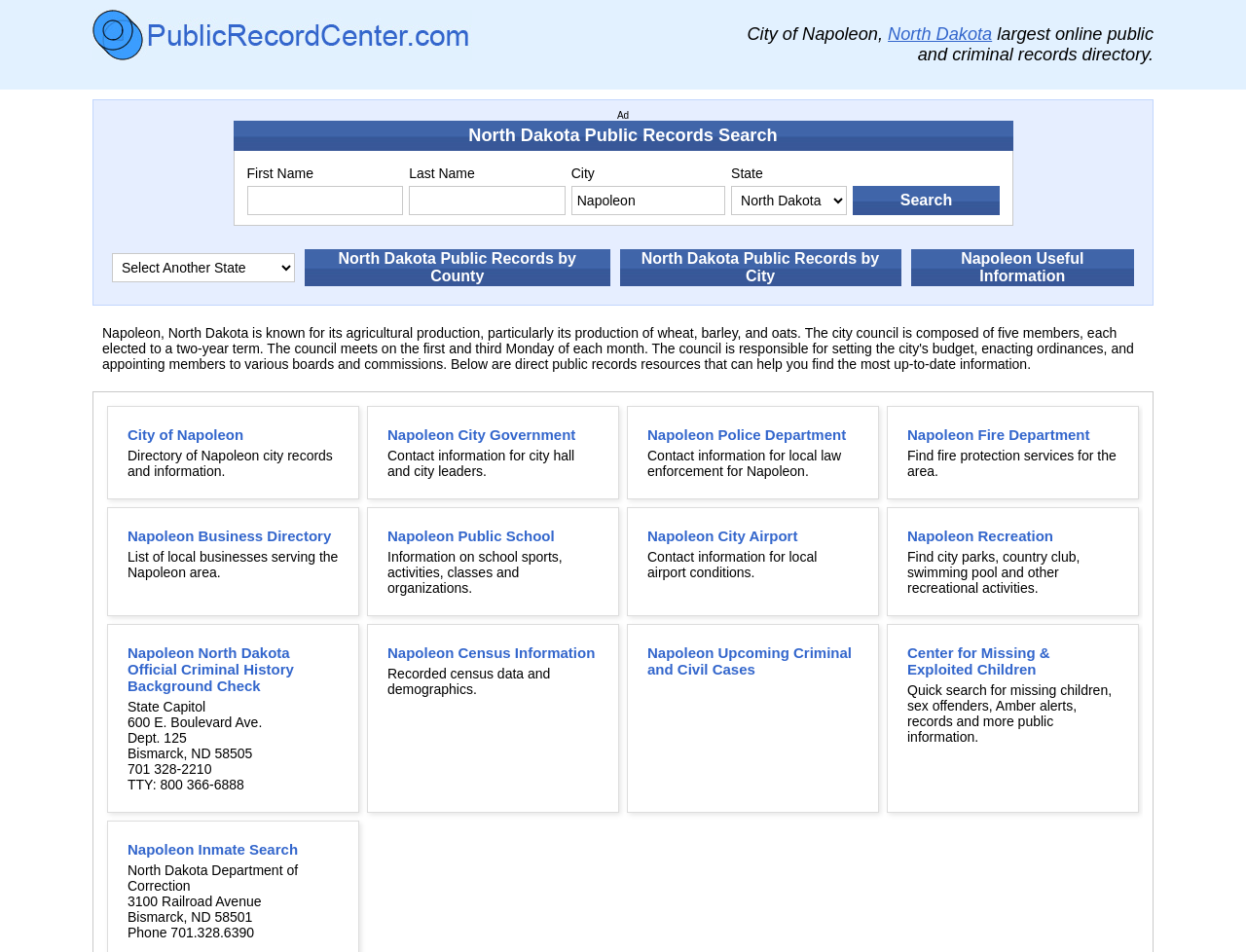Please identify the bounding box coordinates of the element's region that needs to be clicked to fulfill the following instruction: "Check Napoleon city government information". The bounding box coordinates should consist of four float numbers between 0 and 1, i.e., [left, top, right, bottom].

[0.311, 0.448, 0.462, 0.465]